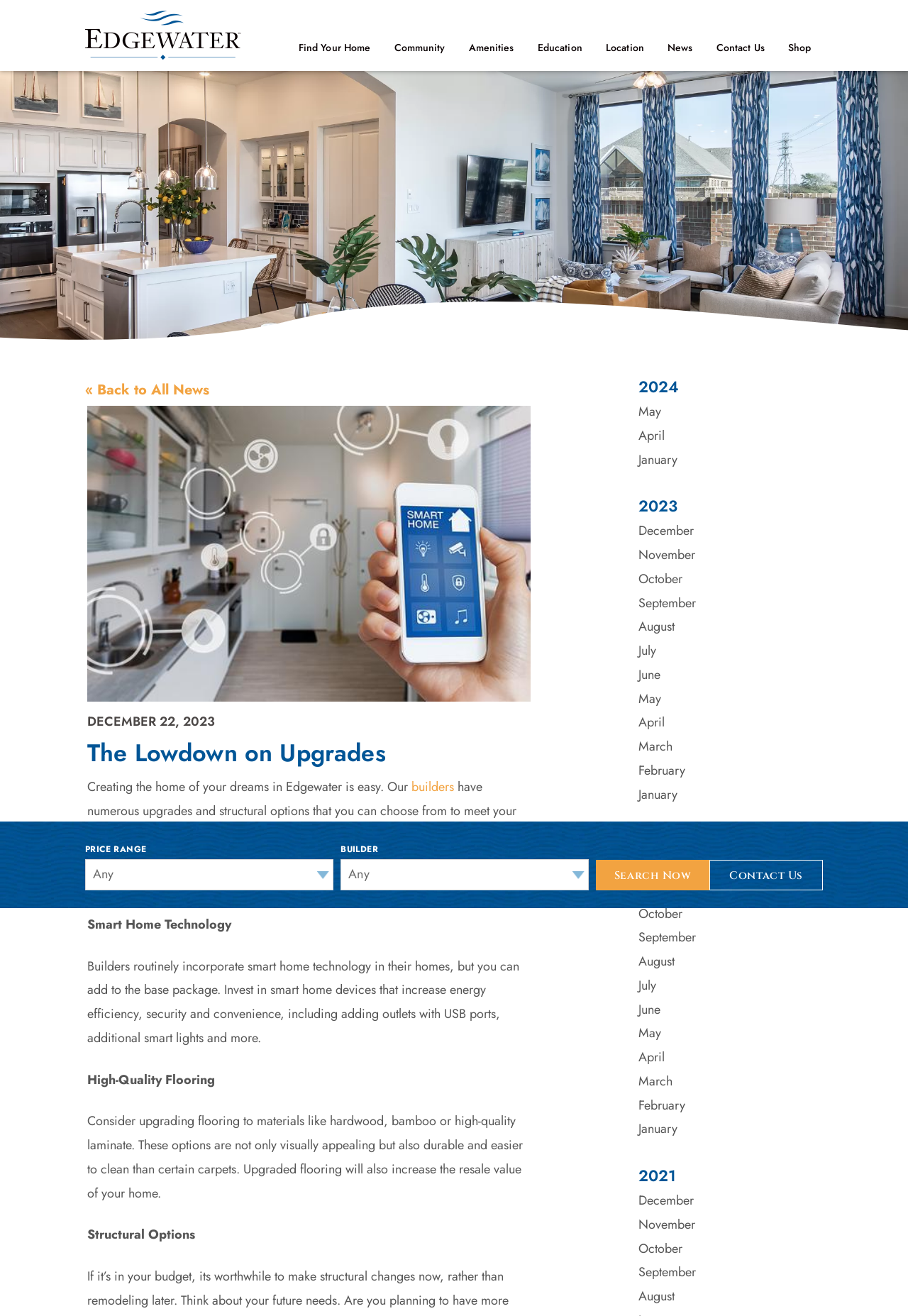What are the popular upgrades to consider?
Please craft a detailed and exhaustive response to the question.

The webpage provides information about popular upgrades to consider when building a home in Edgewater. These upgrades include Smart Home Technology, High-Quality Flooring, and Structural Options, which are mentioned in the text under the heading 'The Lowdown on Upgrades'.